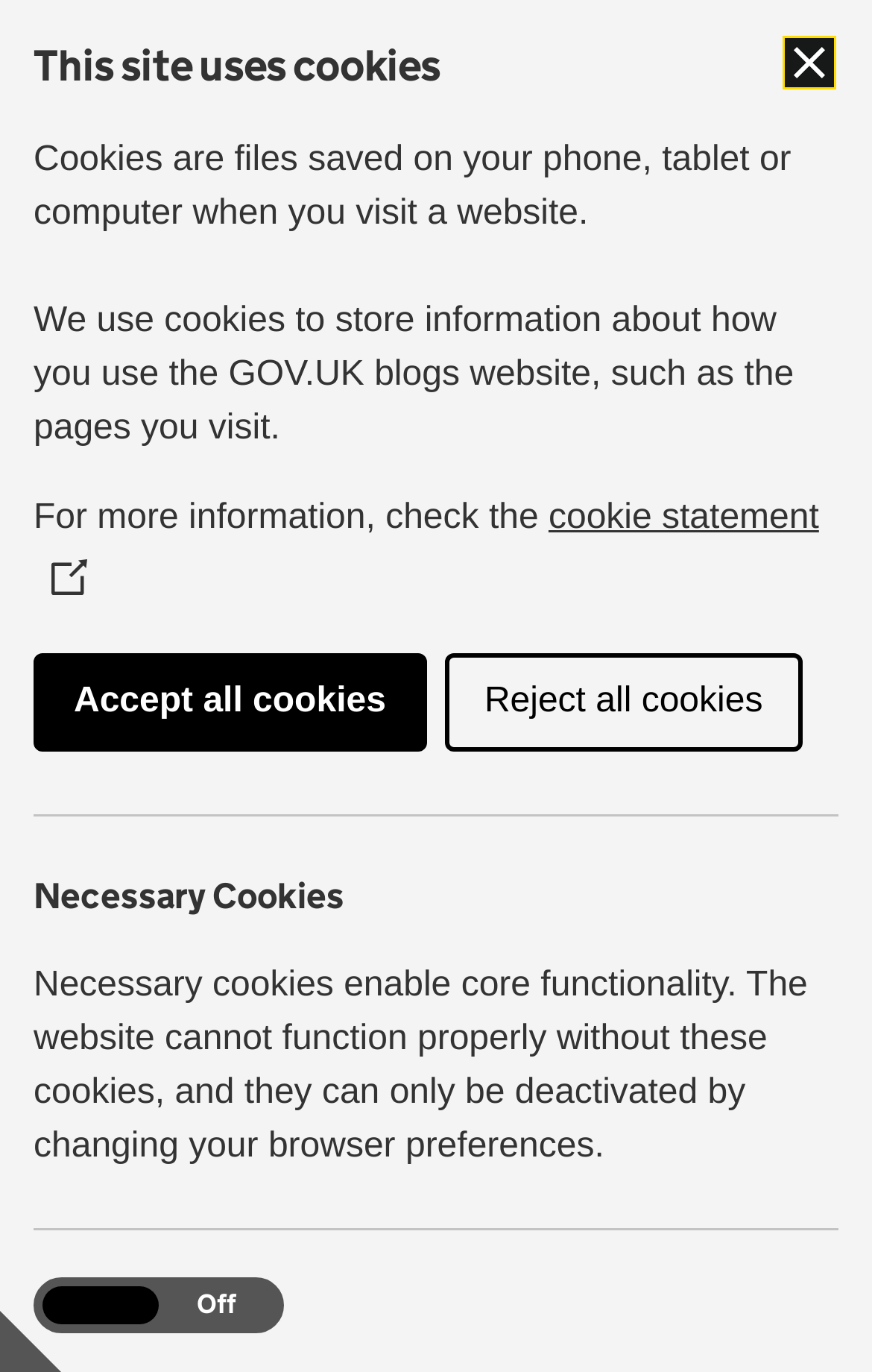Use a single word or phrase to answer this question: 
Who wrote the latest article?

Lisa Talia Moretti